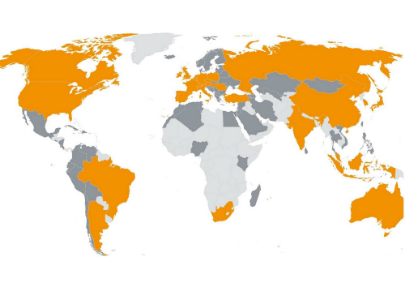Based on the image, provide a detailed response to the question:
What is the approximate number of employees worldwide?

The caption explicitly mentions that Testo has approximately 3,500 employees worldwide, which provides the answer to this question.